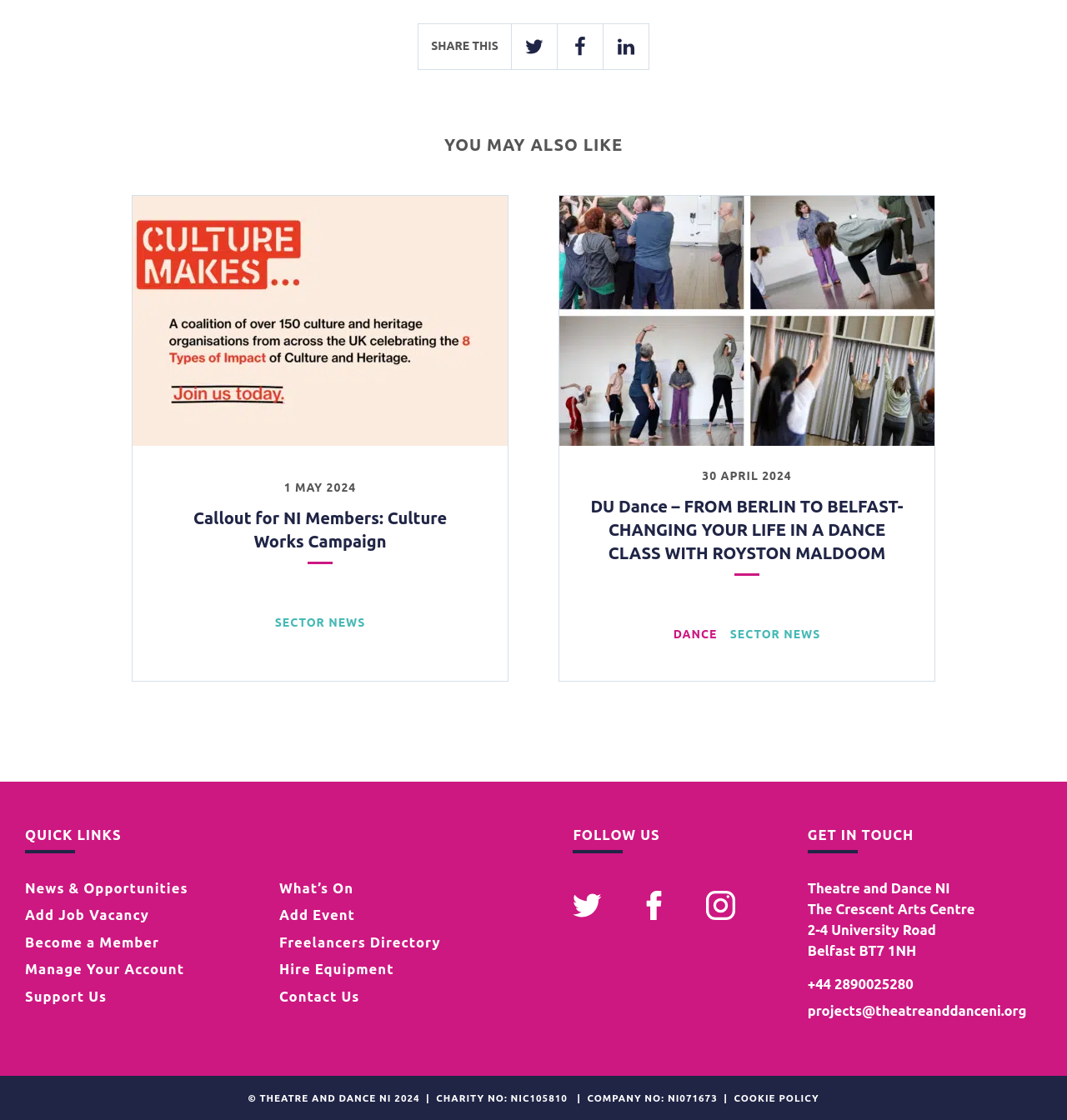What type of articles are featured on this webpage?
Identify the answer in the screenshot and reply with a single word or phrase.

Sector news